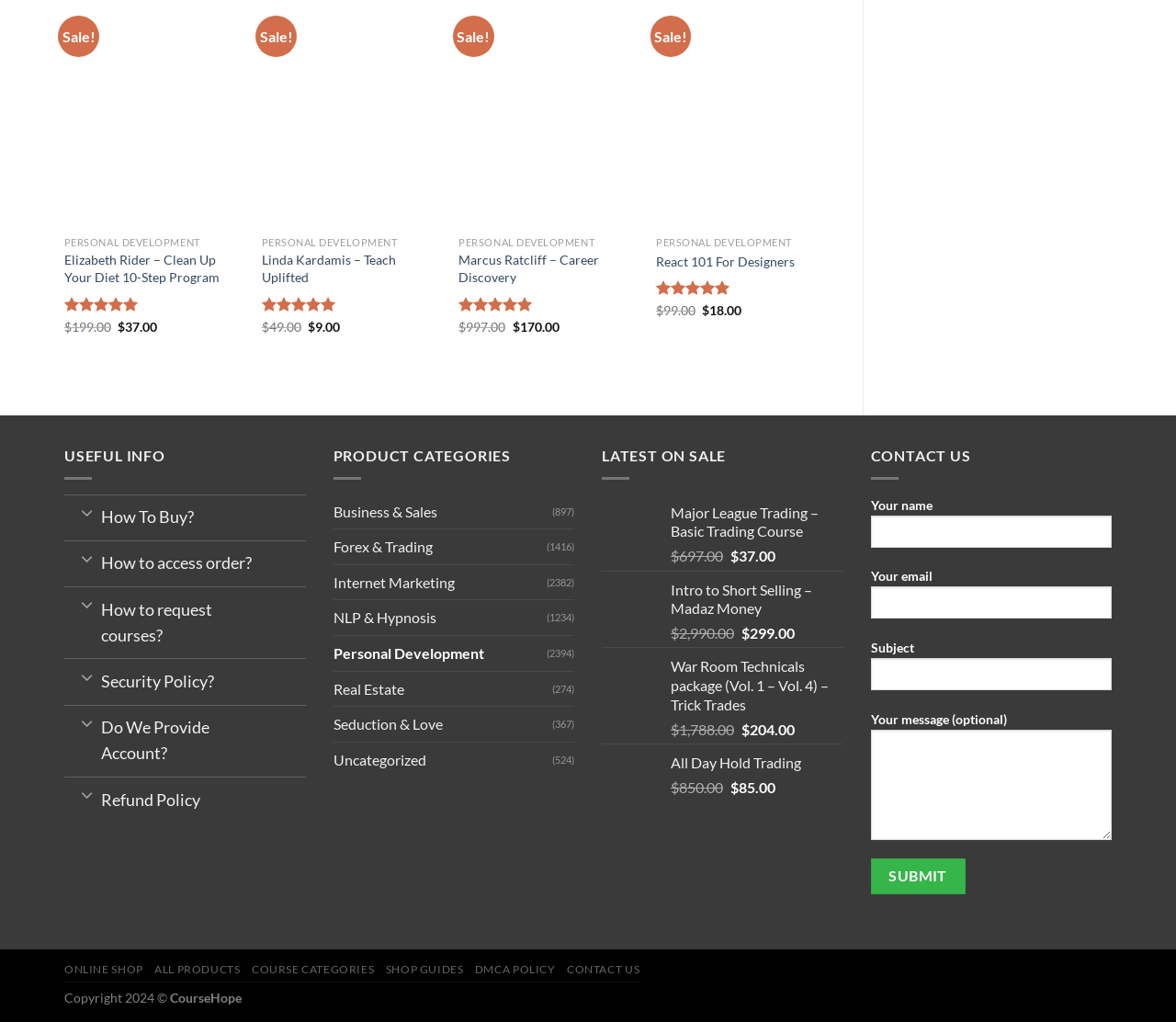Please identify the coordinates of the bounding box that should be clicked to fulfill this instruction: "View Personal Development courses".

[0.055, 0.232, 0.17, 0.243]